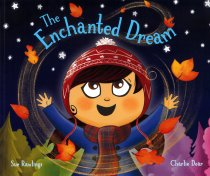What is falling from the sky in the illustration?
Please provide a single word or phrase as your answer based on the screenshot.

Leaves